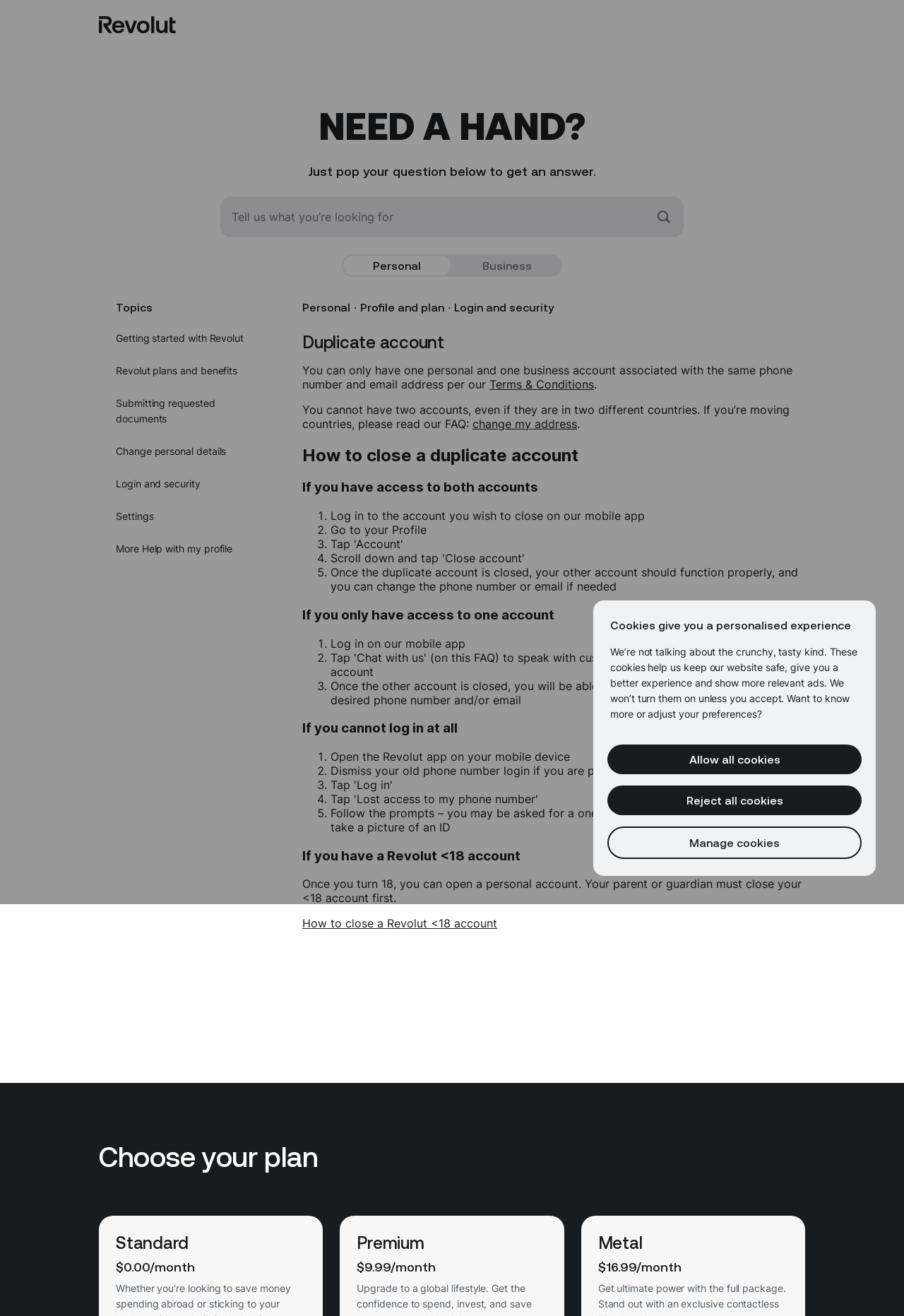Please specify the bounding box coordinates of the region to click in order to perform the following instruction: "Change personal details".

[0.109, 0.332, 0.297, 0.354]